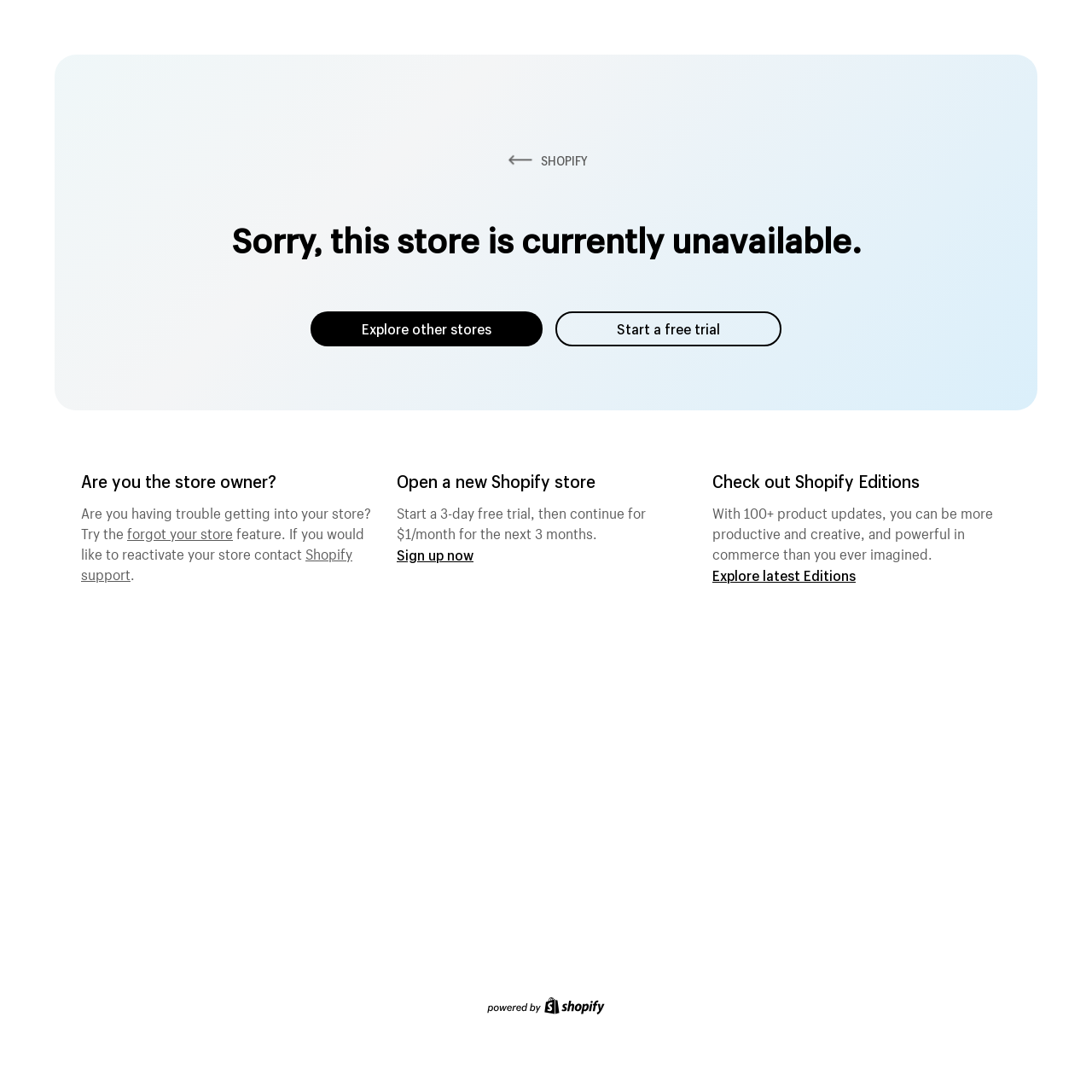What is the name of the company providing the ecommerce platform?
Please use the visual content to give a single word or phrase answer.

Shopify